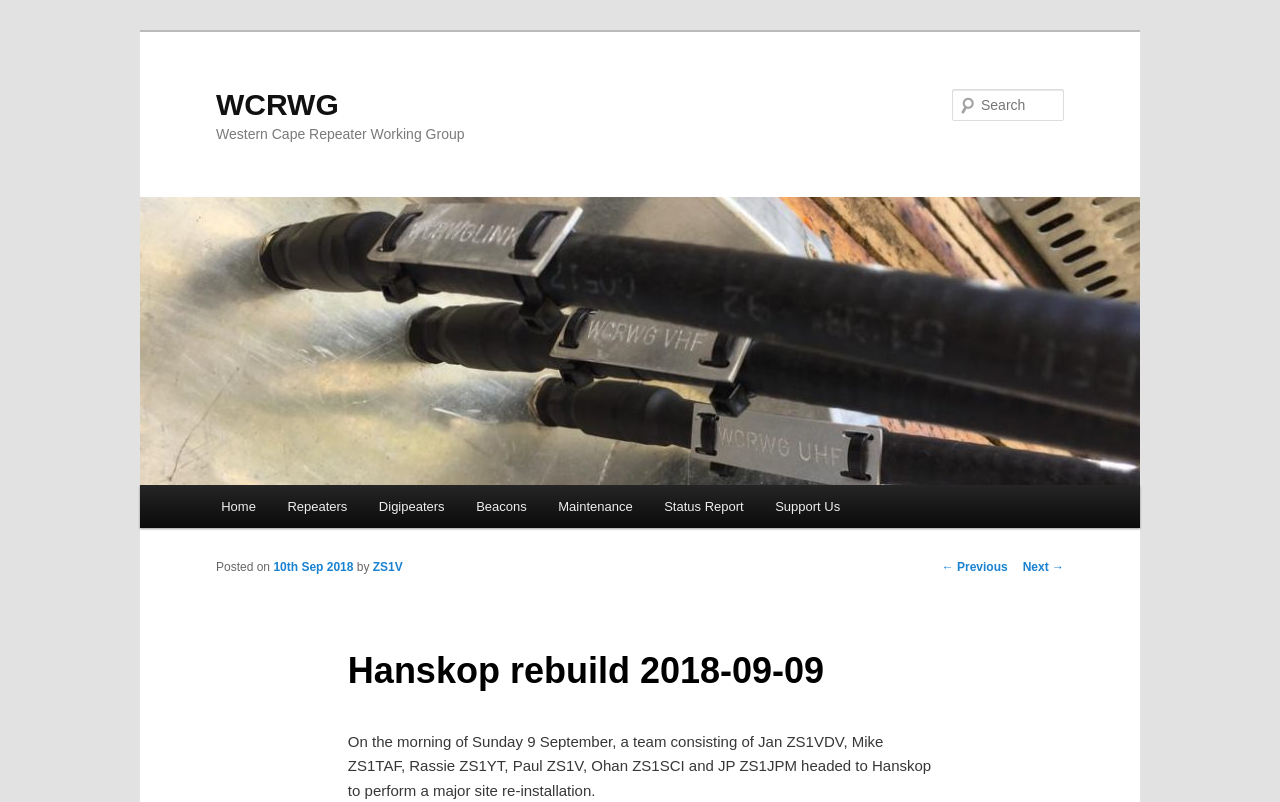Pinpoint the bounding box coordinates of the clickable area needed to execute the instruction: "Click on the 'Post Comment' button". The coordinates should be specified as four float numbers between 0 and 1, i.e., [left, top, right, bottom].

None